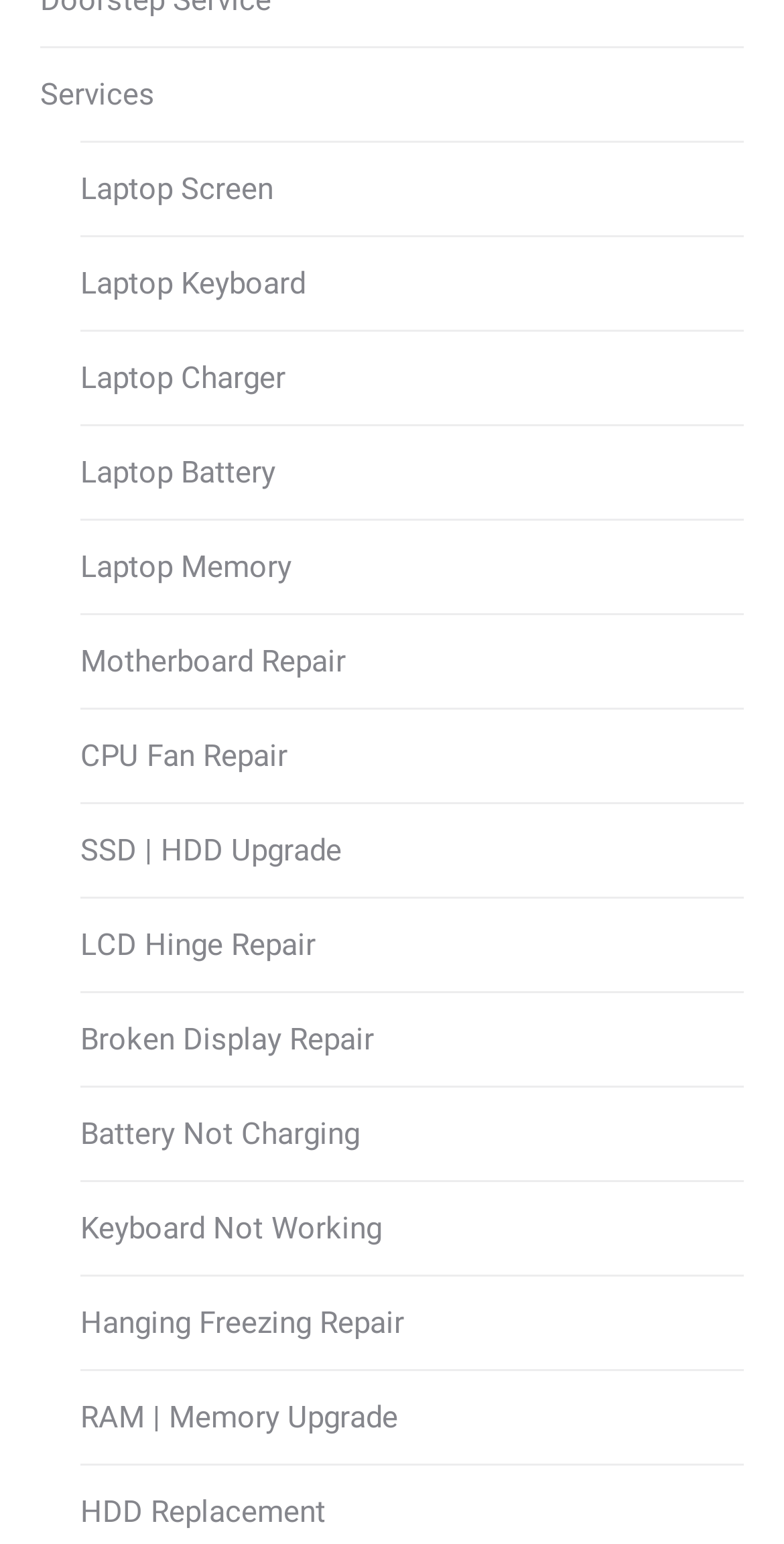Based on the element description: "SSD | HDD Upgrade", identify the UI element and provide its bounding box coordinates. Use four float numbers between 0 and 1, [left, top, right, bottom].

[0.103, 0.533, 0.436, 0.568]